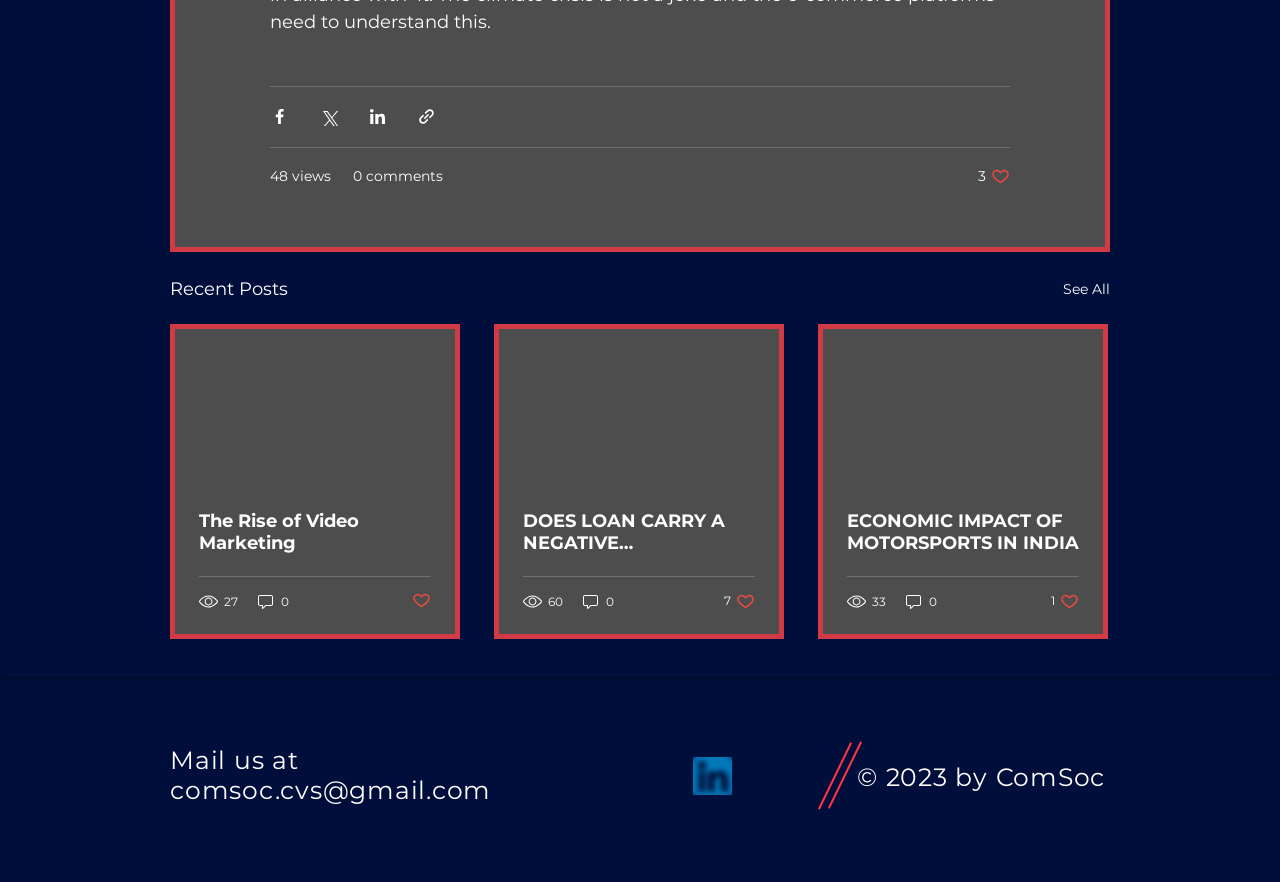How many views does the first post have?
Use the screenshot to answer the question with a single word or phrase.

27 views